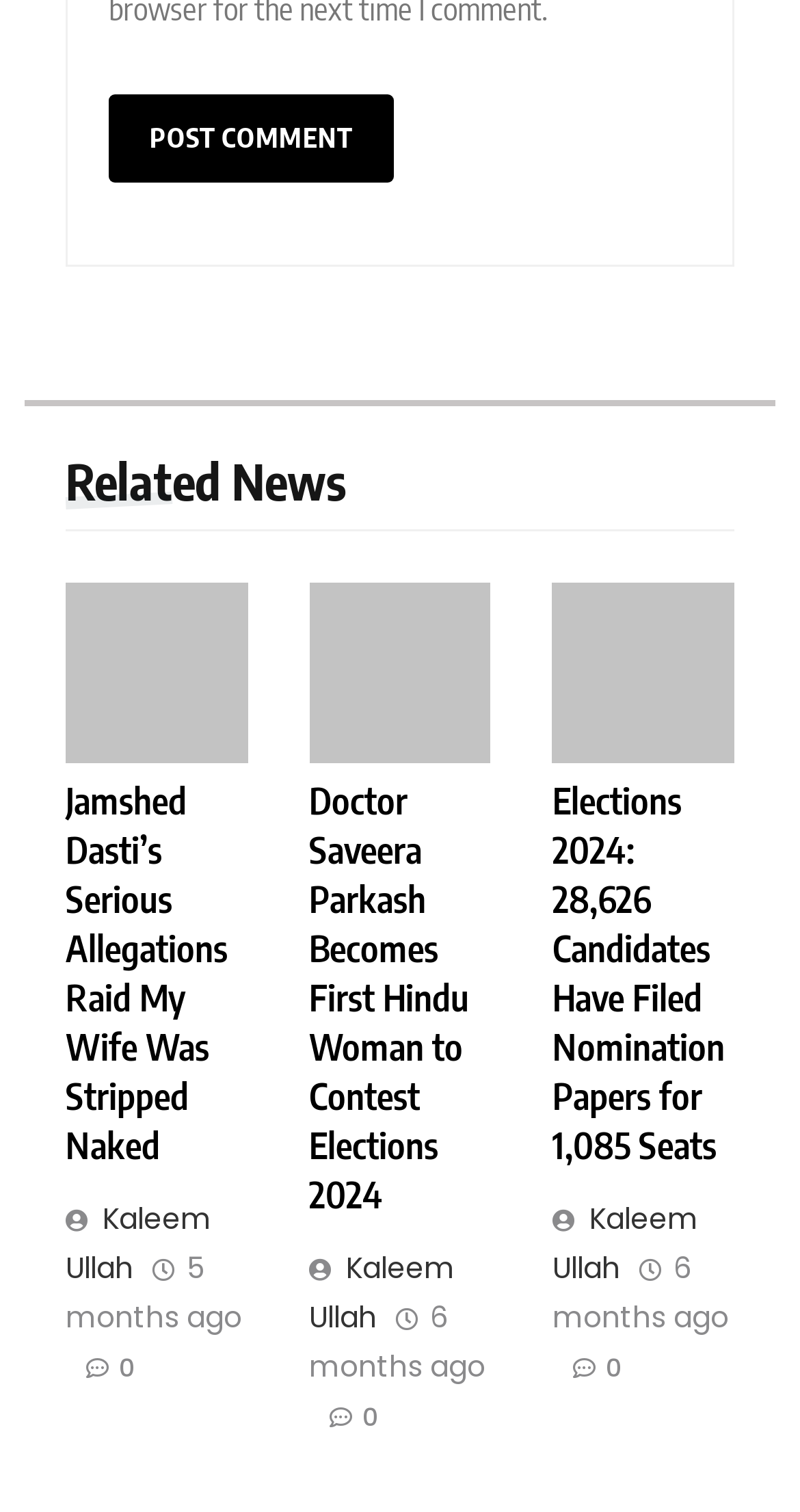Identify the bounding box coordinates of the region that should be clicked to execute the following instruction: "view article about Jamshed Dasti's allegations".

[0.082, 0.515, 0.309, 0.774]